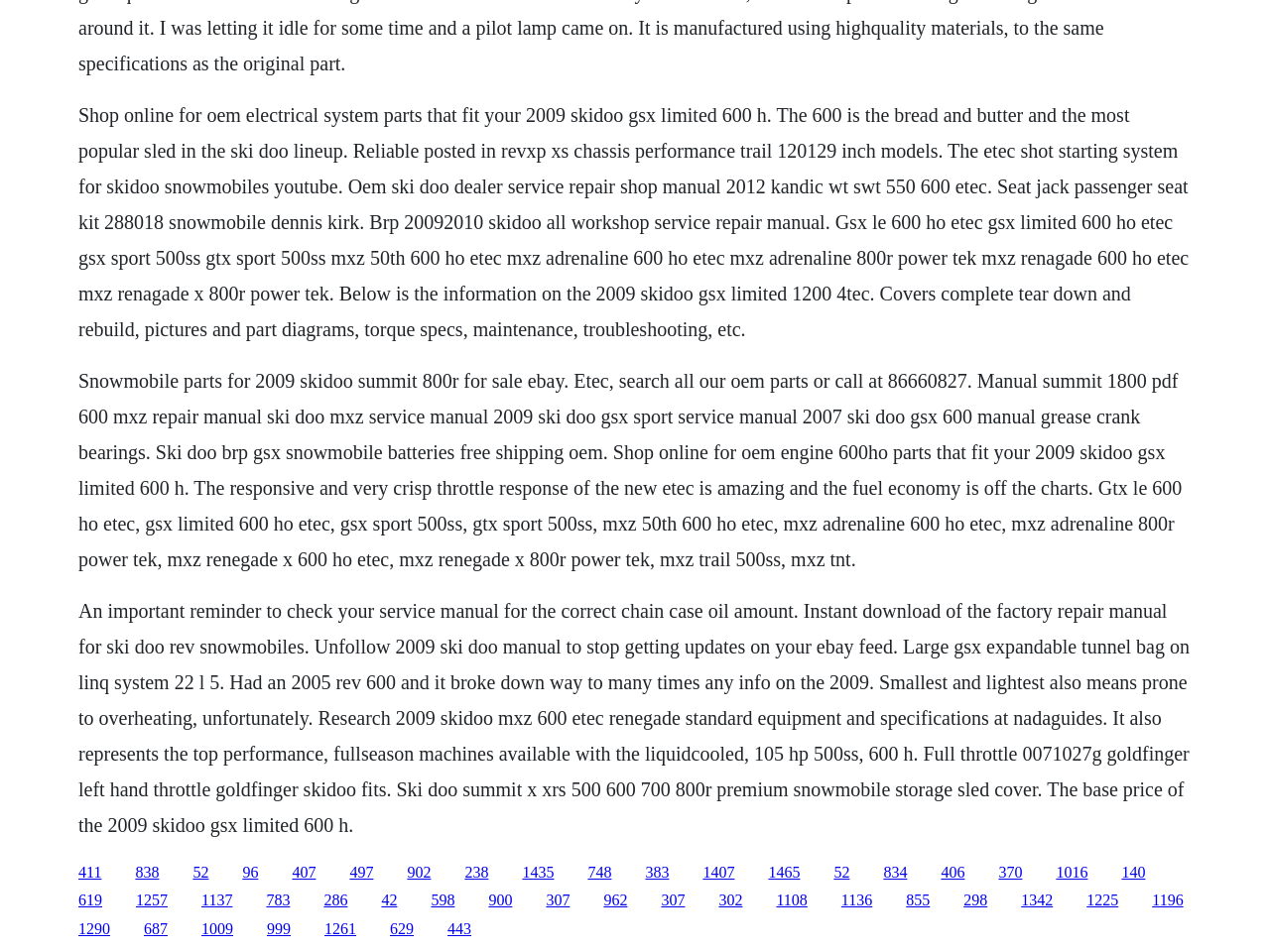What is the type of engine in the snowmobile?
Look at the image and answer the question with a single word or phrase.

Etec